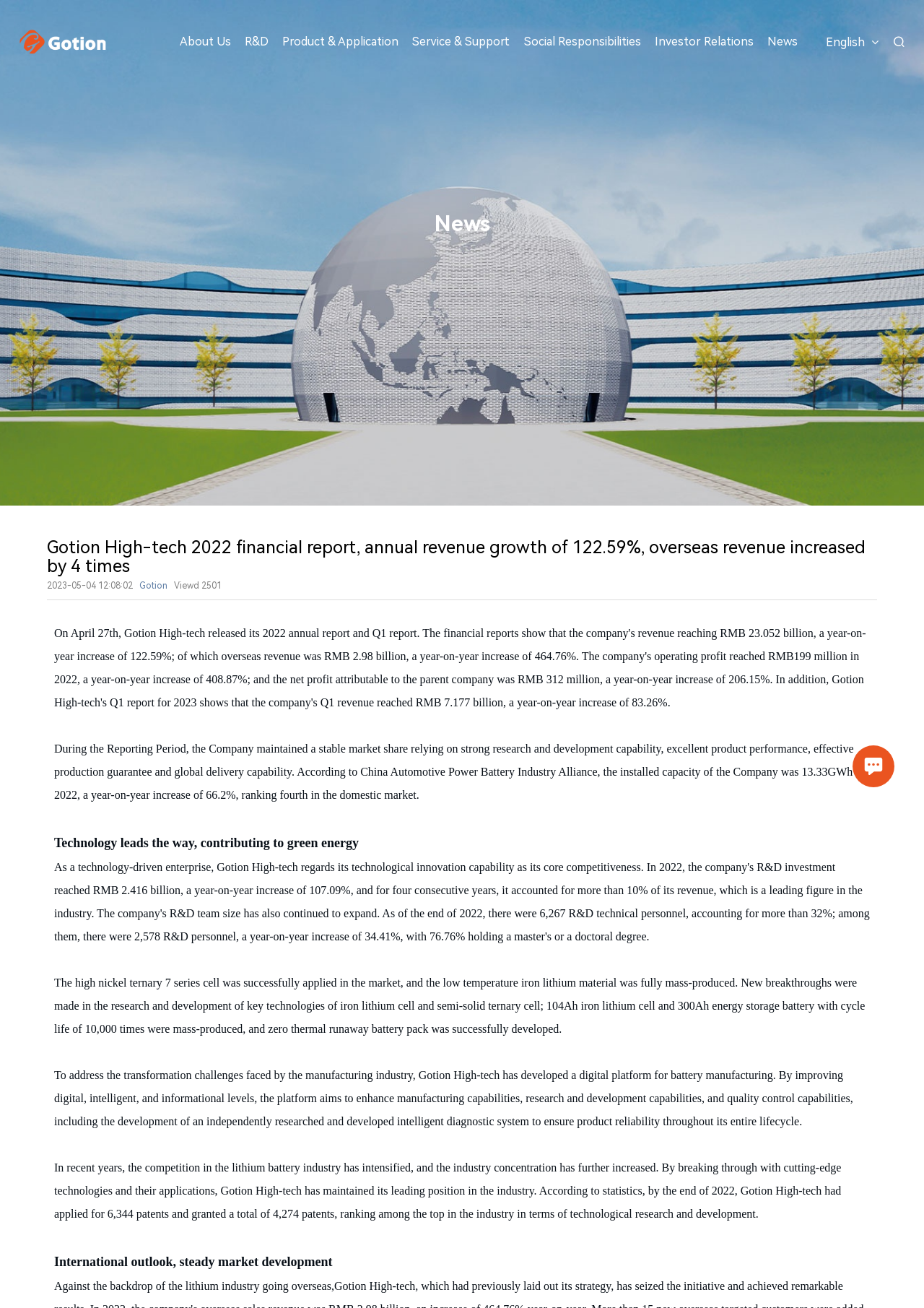Find the bounding box coordinates for the HTML element described as: "Gotion". The coordinates should consist of four float values between 0 and 1, i.e., [left, top, right, bottom].

[0.151, 0.444, 0.181, 0.452]